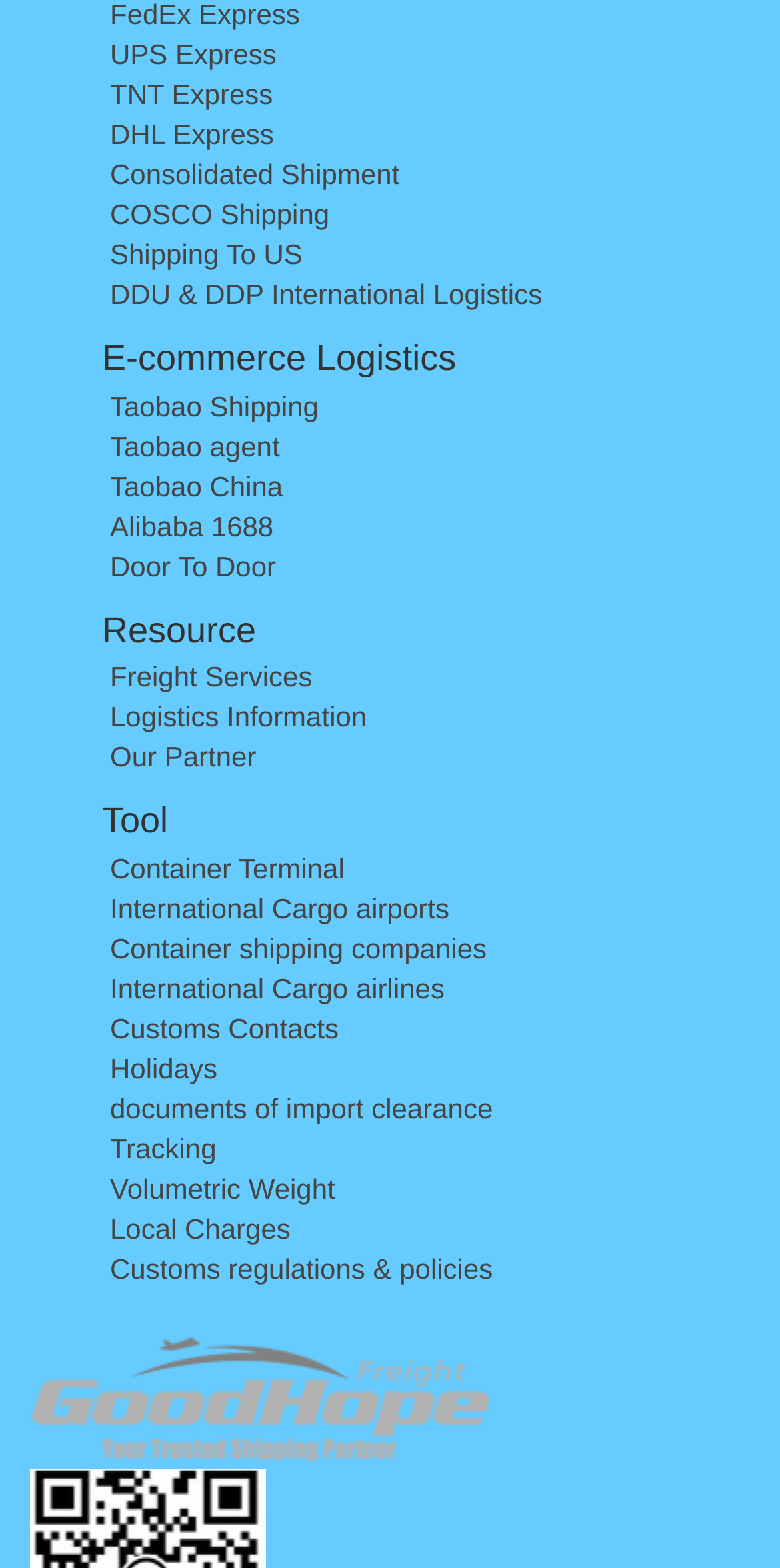Locate the bounding box coordinates of the area to click to fulfill this instruction: "Check Holidays". The bounding box should be presented as four float numbers between 0 and 1, in the order [left, top, right, bottom].

[0.141, 0.671, 0.279, 0.692]